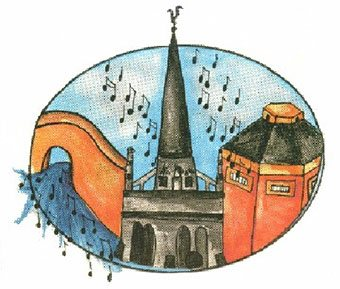Generate a detailed narrative of the image.

The image illustrates a vibrant and artistic representation of the Abingdon Music Festival. Within an oval frame, prominent architectural features of Abingdon are depicted, including a distinctive church spire, symbolizing the town's rich heritage. Flowing through the scene is a stylized representation of a river, adding a sense of movement and vitality. Surrounding these elements are musical notes, emphasizing the festival's musical focus and creating a harmonious atmosphere. The combination of these visuals captures the essence of the festival, celebrating the intersection of culture, community, and the arts in this historic location.